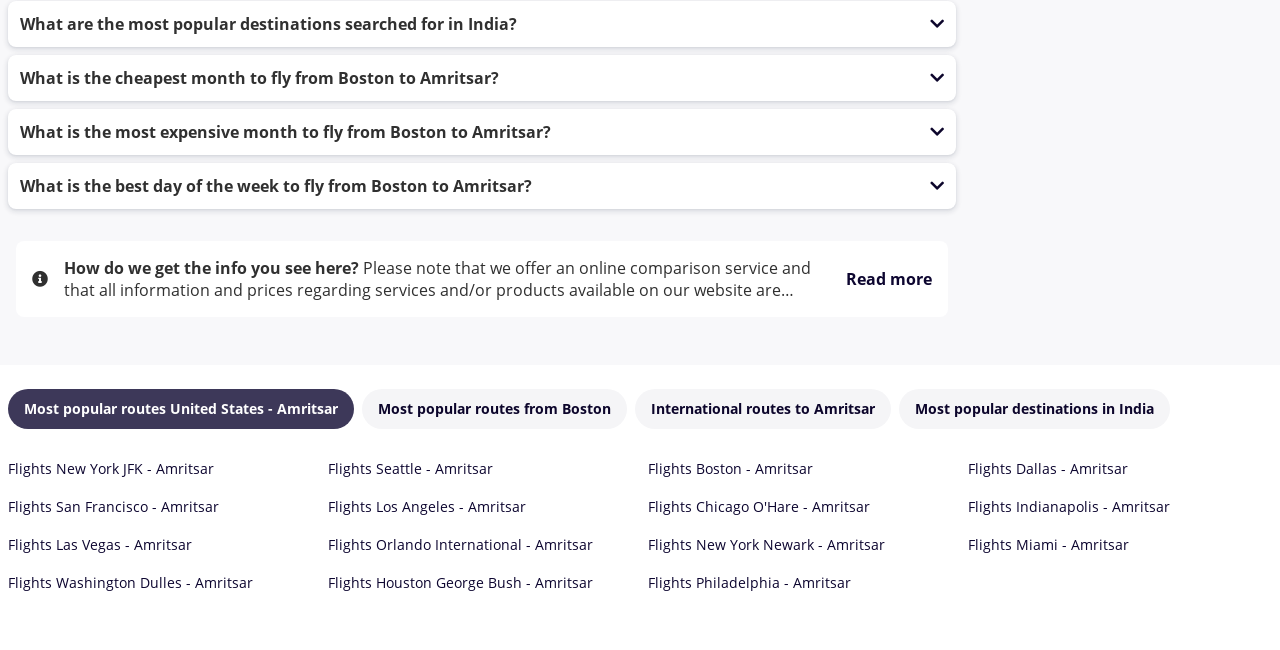Identify the bounding box coordinates of the clickable region required to complete the instruction: "Click on the 'Mens Health Issue' link". The coordinates should be given as four float numbers within the range of 0 and 1, i.e., [left, top, right, bottom].

None